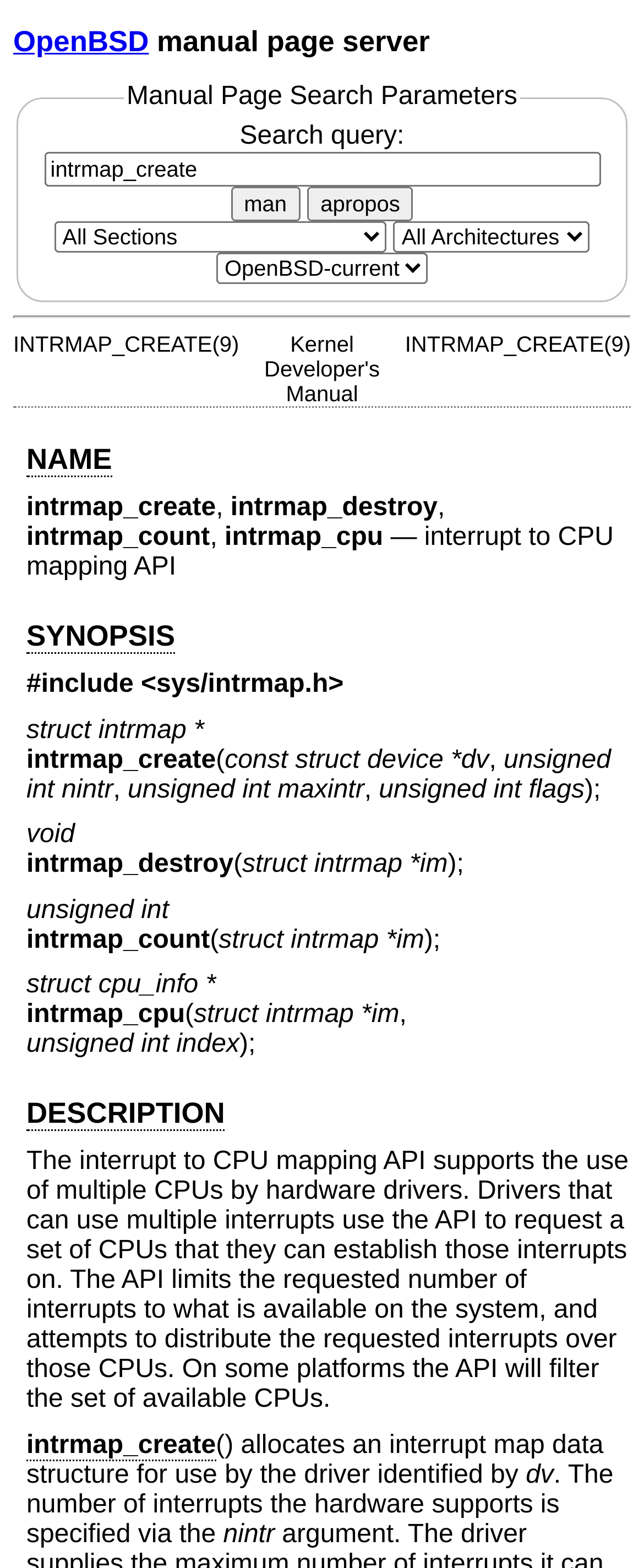Extract the main heading from the webpage content.

OpenBSD manual page server